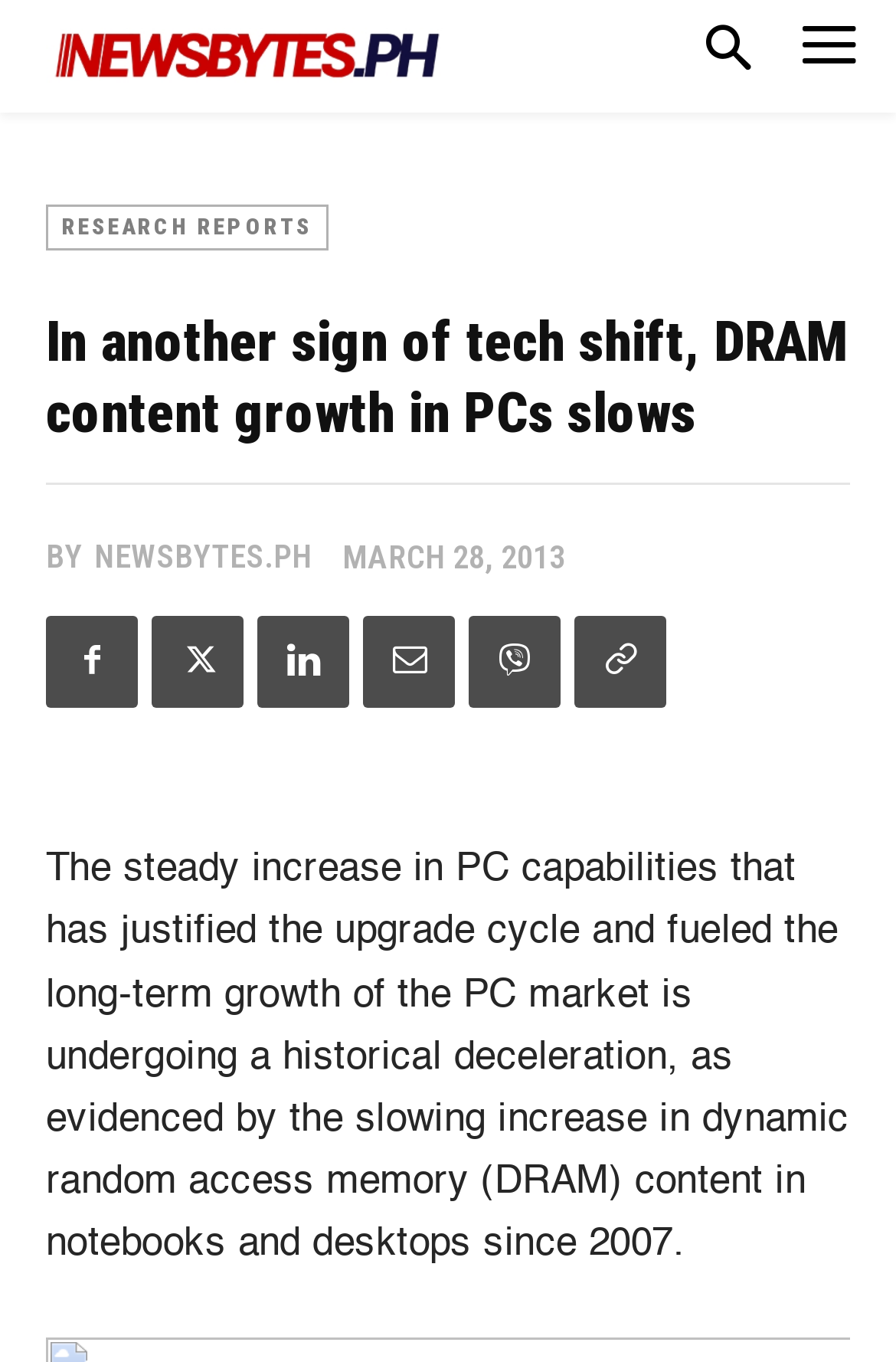Provide a one-word or brief phrase answer to the question:
How many social media links are there?

6